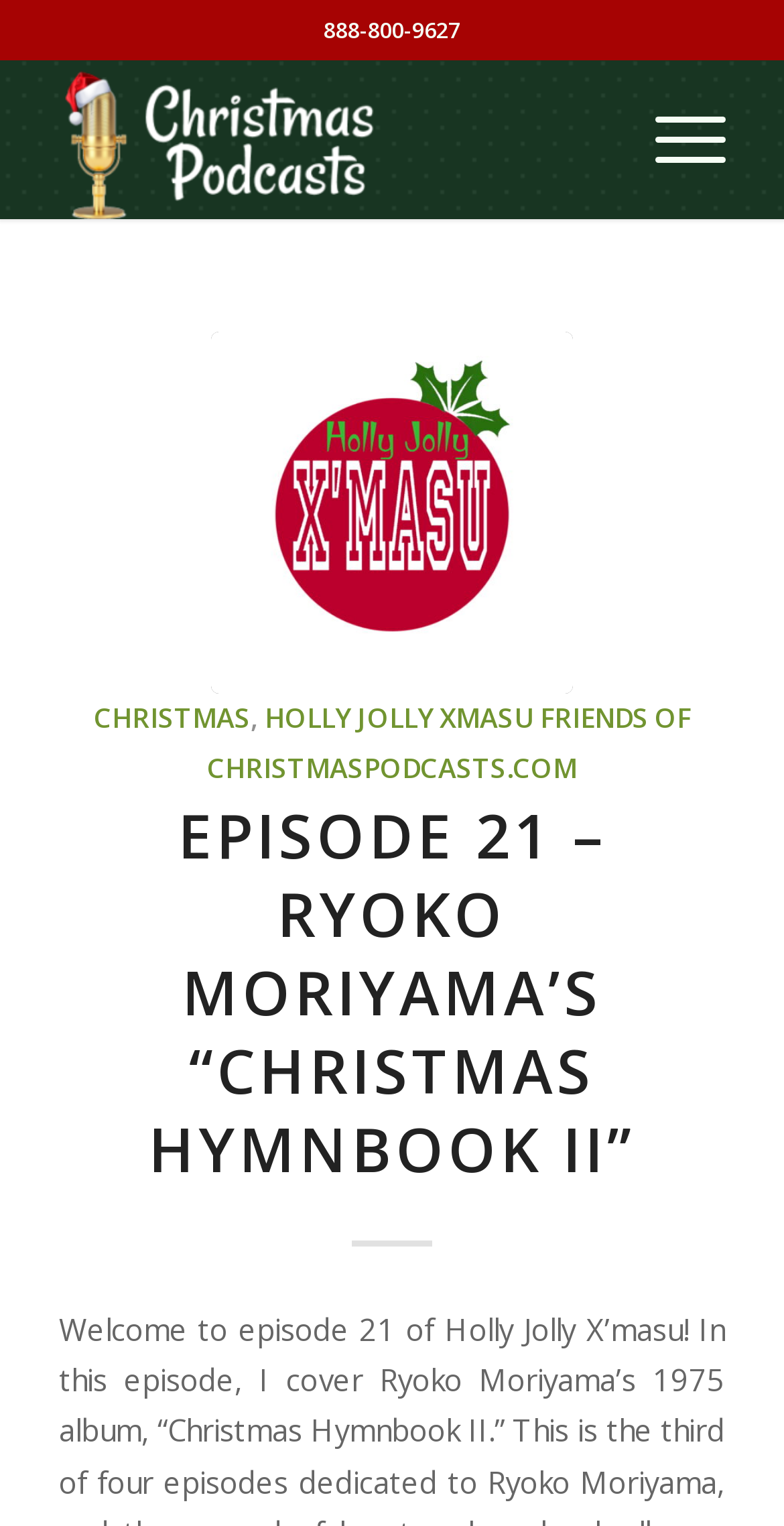Offer a thorough description of the webpage.

This webpage is about episode 21 of the Holly Jolly X'masu podcast, specifically covering Ryoko Moriyama's 1975 album "Christmas Hymnbook II". 

At the top of the page, there is a phone number "888-800-9627" displayed prominently. Below it, there is a table with a link to "Christmas Podcasts" accompanied by an image. 

On the right side of the page, there is a link to the current episode, "Episode 21 – Ryoko Moriyama’s “Christmas Hymnbook II”". 

Underneath, there is a header section that contains several links, including "CHRISTMAS", "HOLLY JOLLY XMASU", and "FRIENDS OF CHRISTMASPODCASTS.COM". 

The main content of the page is headed by a large title "EPISODE 21 – RYOKO MORIYAMA’S “CHRISTMAS HYMNBOOK II”", which is also a link. This title is positioned near the center of the page, taking up a significant amount of vertical space.